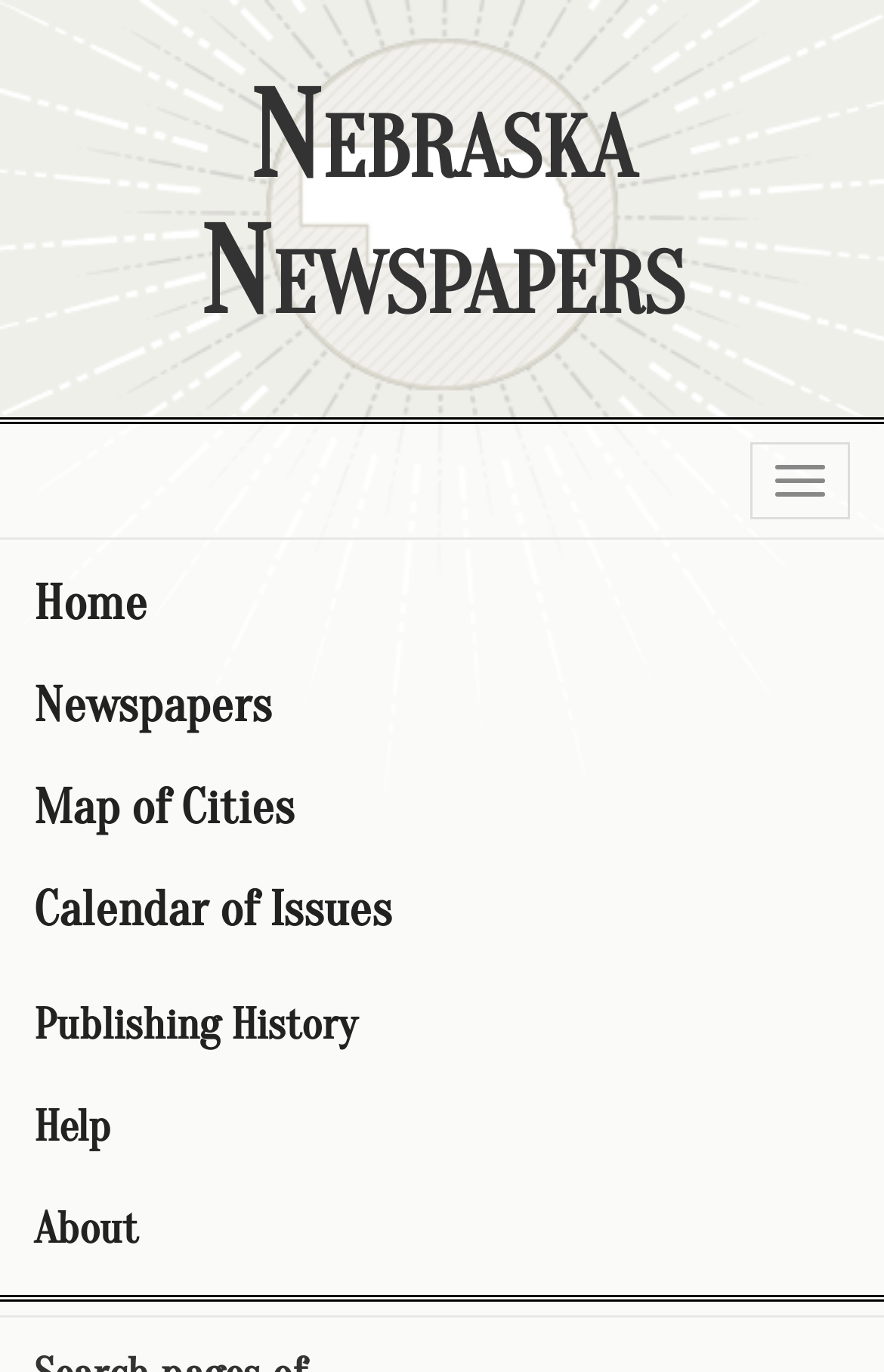Please specify the bounding box coordinates of the clickable region necessary for completing the following instruction: "Learn about the publishing history". The coordinates must consist of four float numbers between 0 and 1, i.e., [left, top, right, bottom].

[0.0, 0.711, 1.0, 0.785]